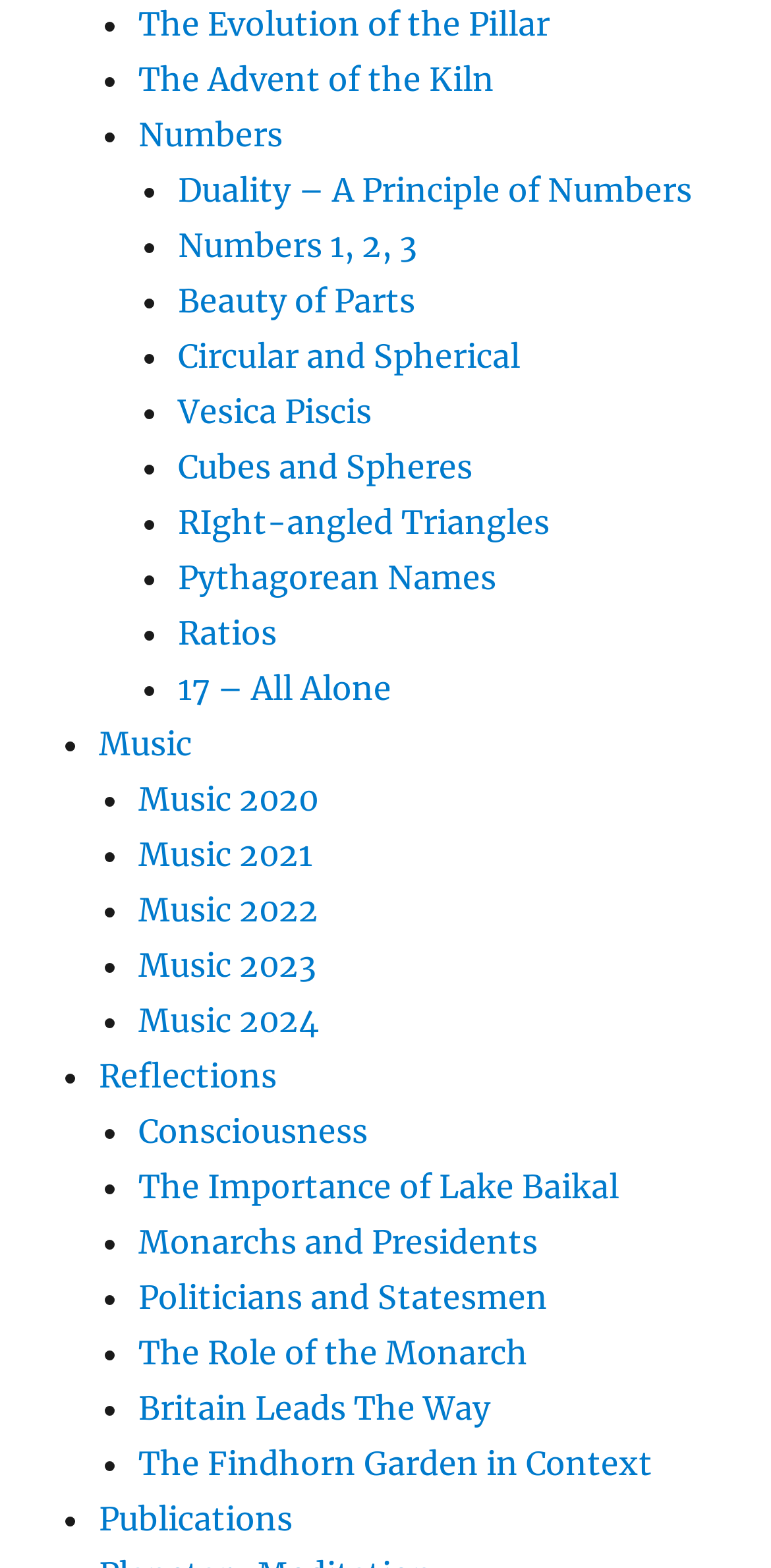How many links are under the 'Music' category?
Please use the image to provide a one-word or short phrase answer.

5